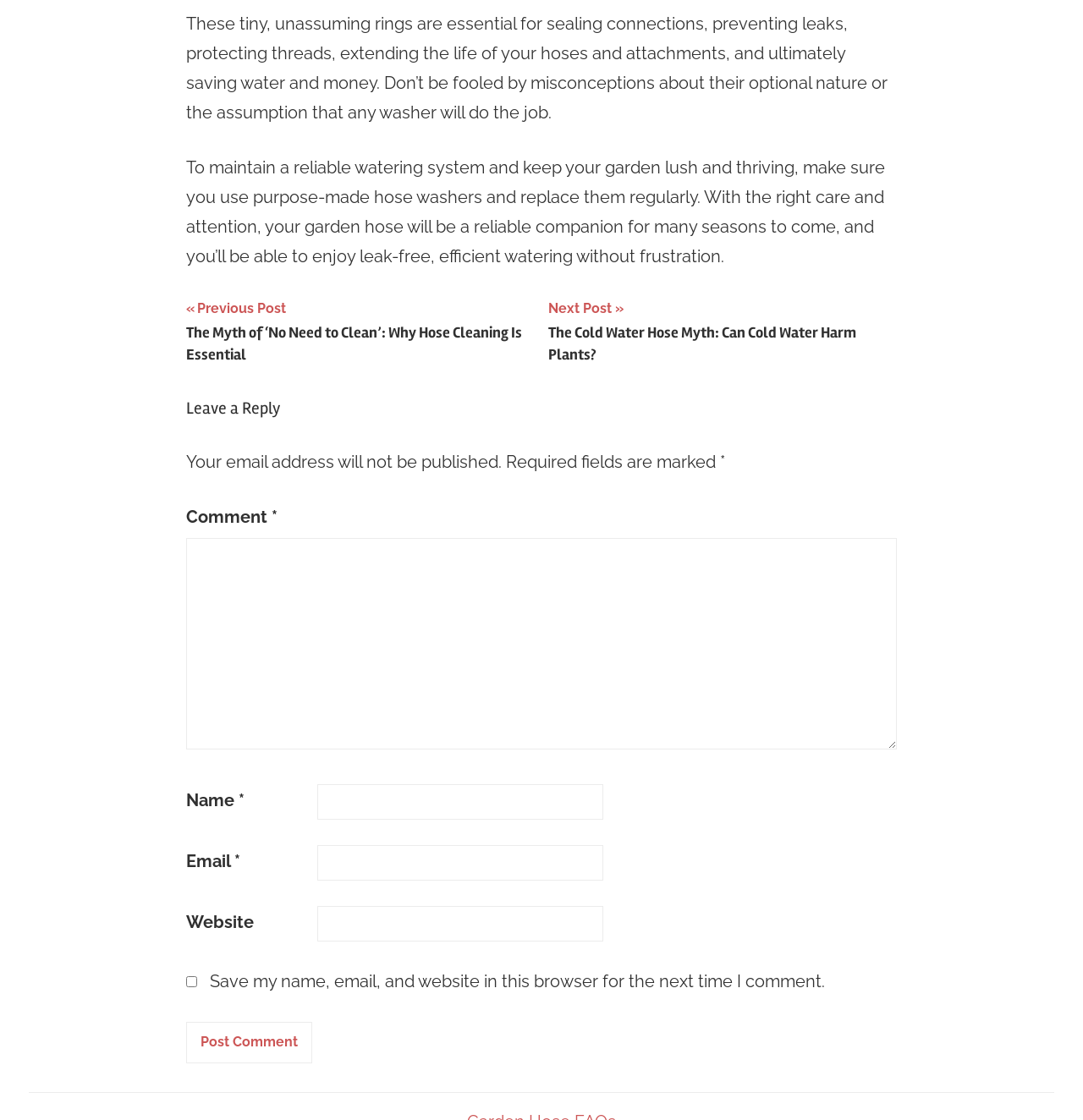Answer briefly with one word or phrase:
What is the author's advice for maintaining a reliable watering system?

Use purpose-made hose washers